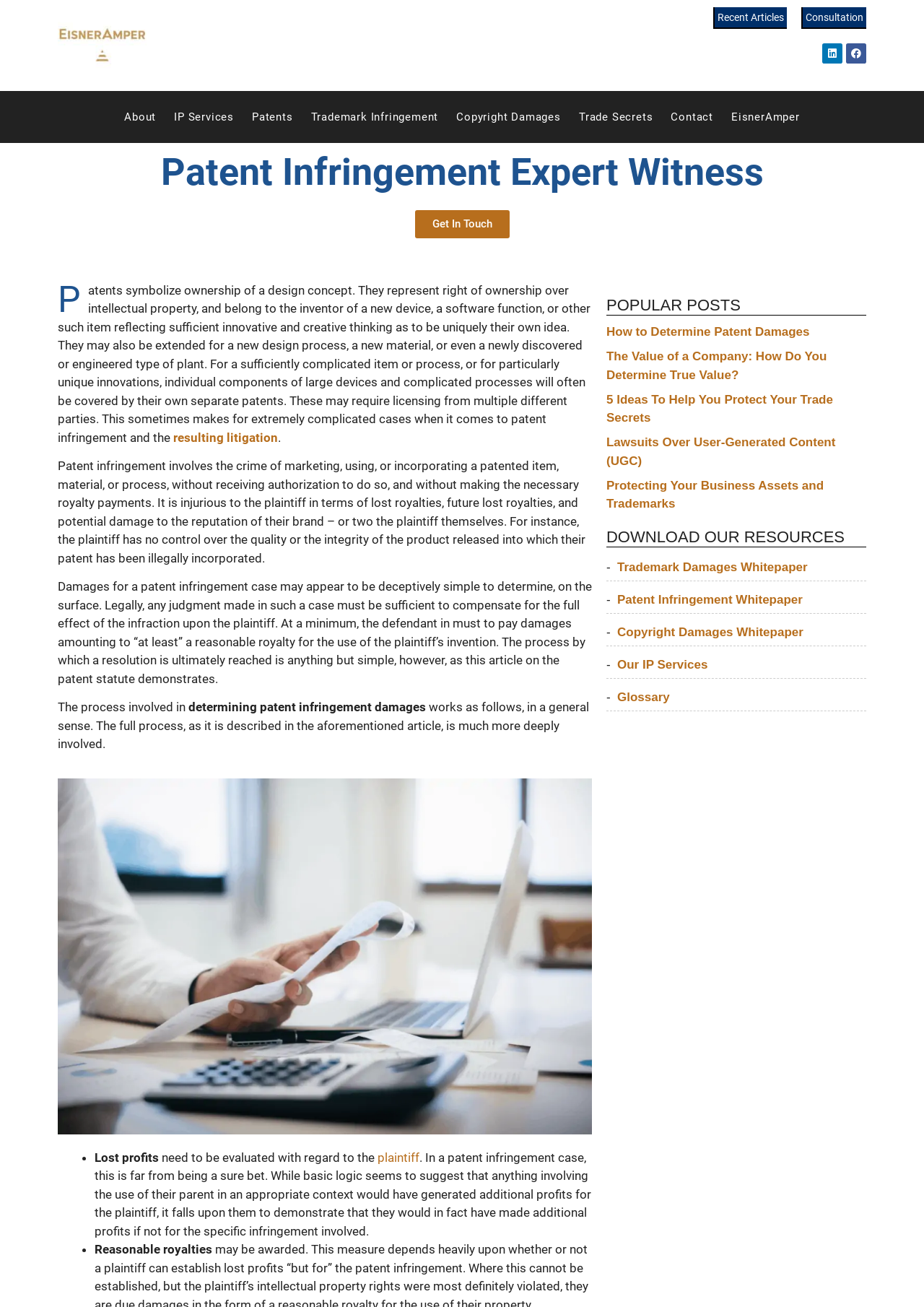Please indicate the bounding box coordinates for the clickable area to complete the following task: "Learn more about patent infringement damages". The coordinates should be specified as four float numbers between 0 and 1, i.e., [left, top, right, bottom].

[0.656, 0.249, 0.876, 0.259]